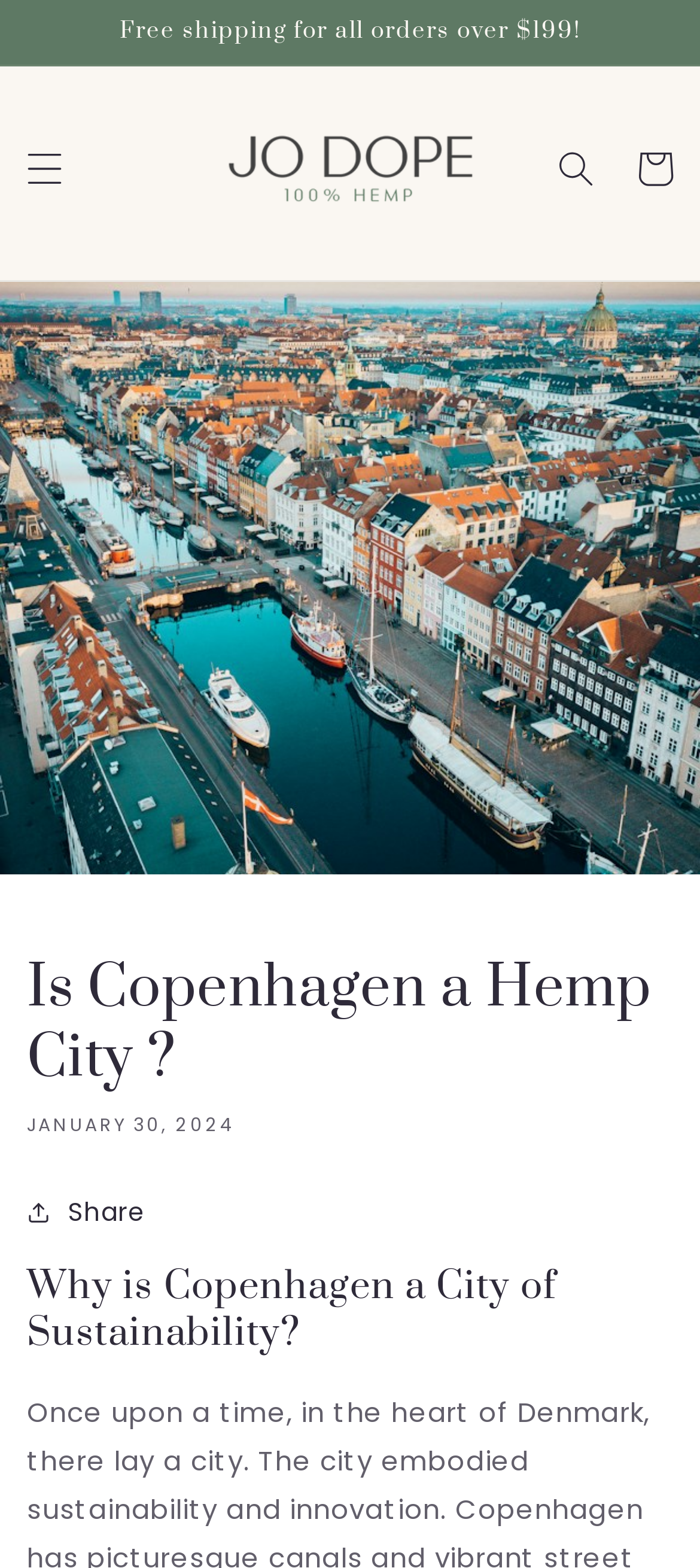What is the city mentioned in the webpage?
Look at the image and respond with a one-word or short-phrase answer.

Copenhagen